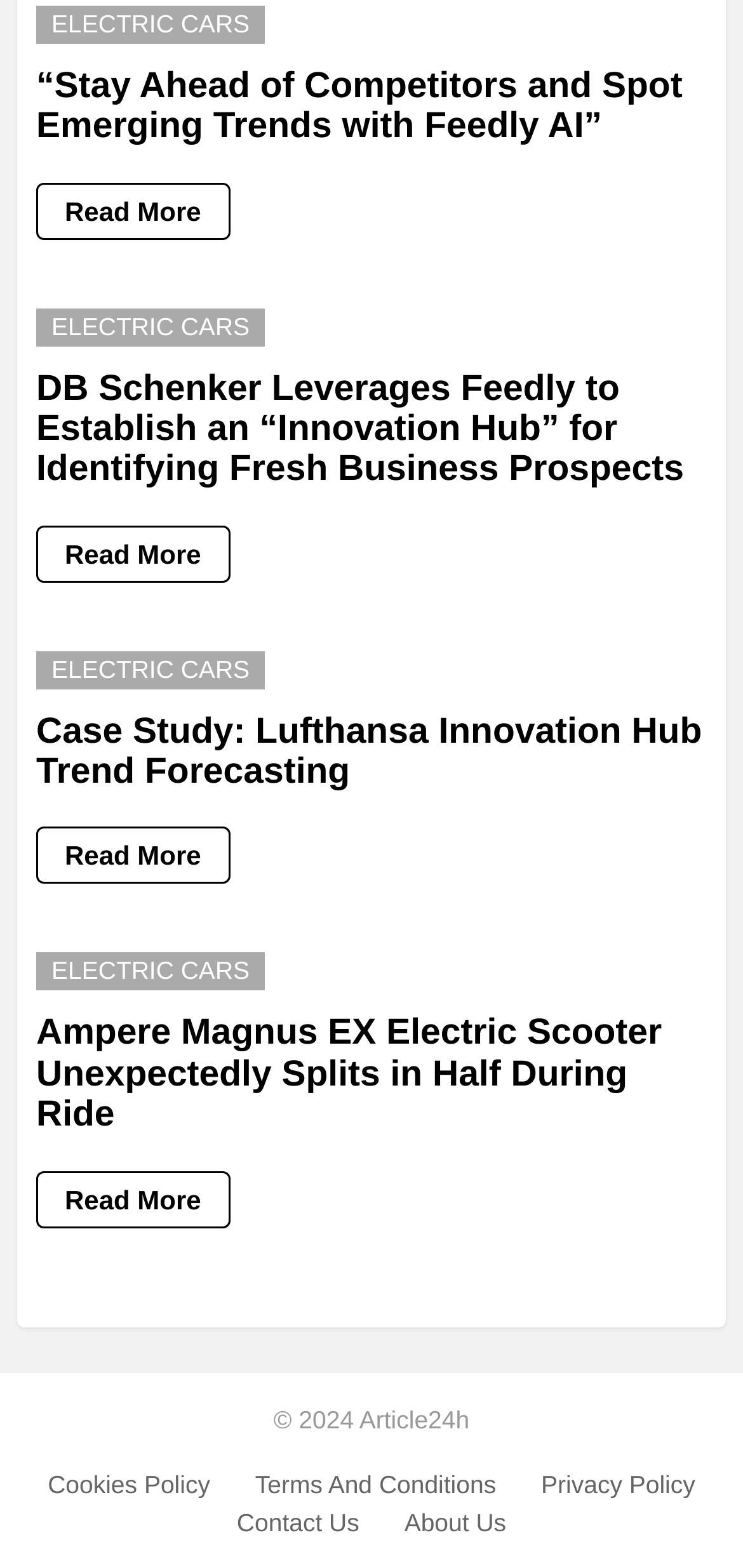Determine the bounding box coordinates of the section to be clicked to follow the instruction: "Read about electric cars". The coordinates should be given as four float numbers between 0 and 1, formatted as [left, top, right, bottom].

[0.049, 0.003, 0.356, 0.028]